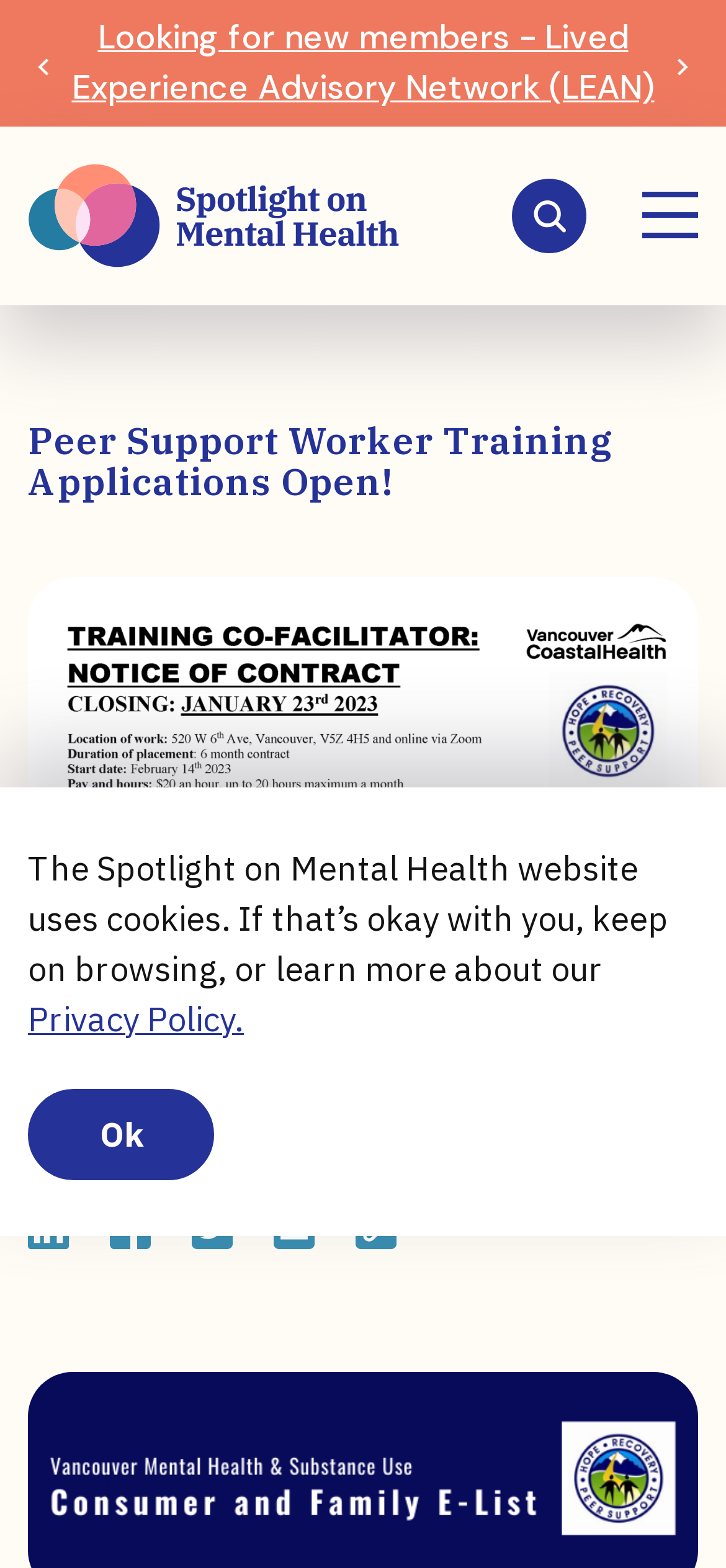Determine the bounding box coordinates of the element that should be clicked to execute the following command: "Click the Previous slide button".

[0.038, 0.023, 0.082, 0.058]